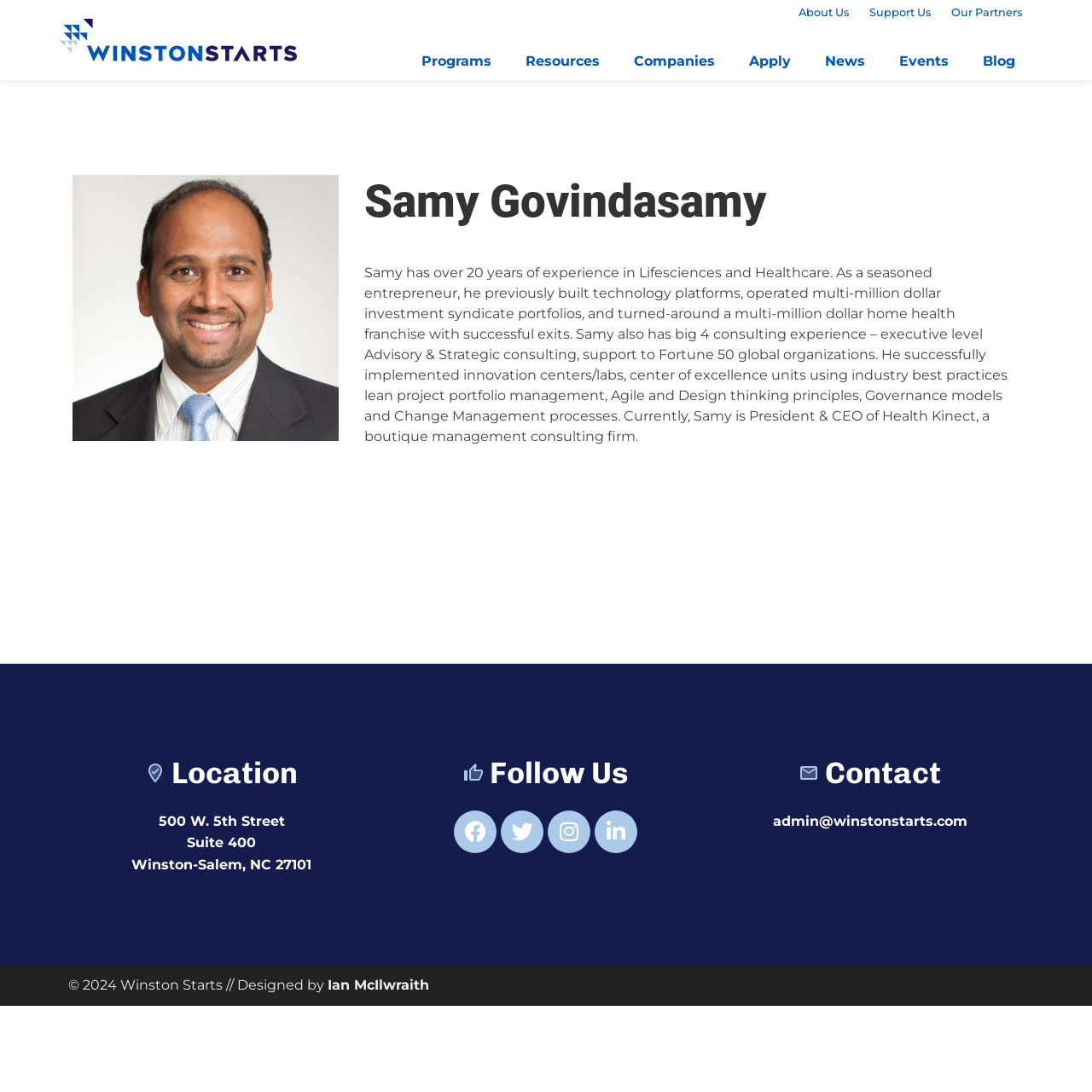Identify the bounding box coordinates of the clickable region necessary to fulfill the following instruction: "Contact Winston Starts via email". The bounding box coordinates should be four float numbers between 0 and 1, i.e., [left, top, right, bottom].

[0.708, 0.744, 0.886, 0.759]